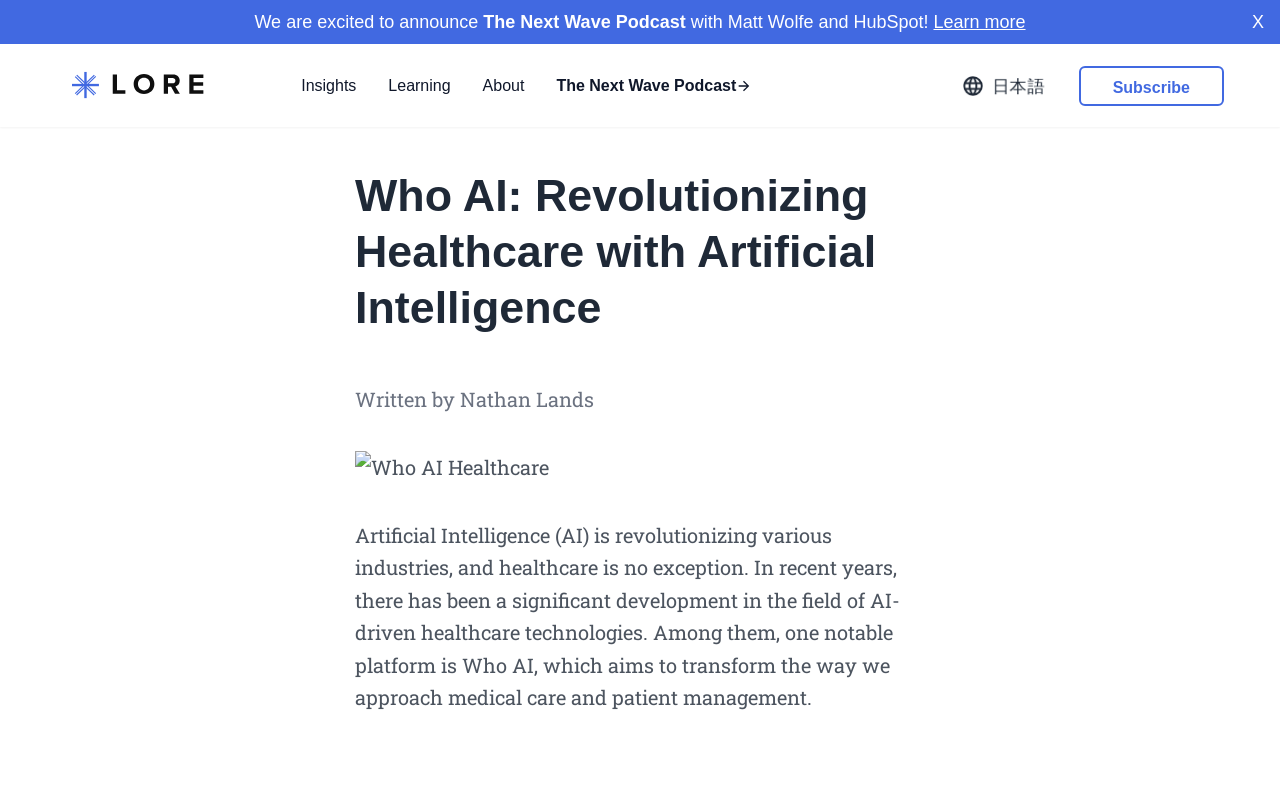What is the language option available?
Please provide a single word or phrase answer based on the image.

Japanese